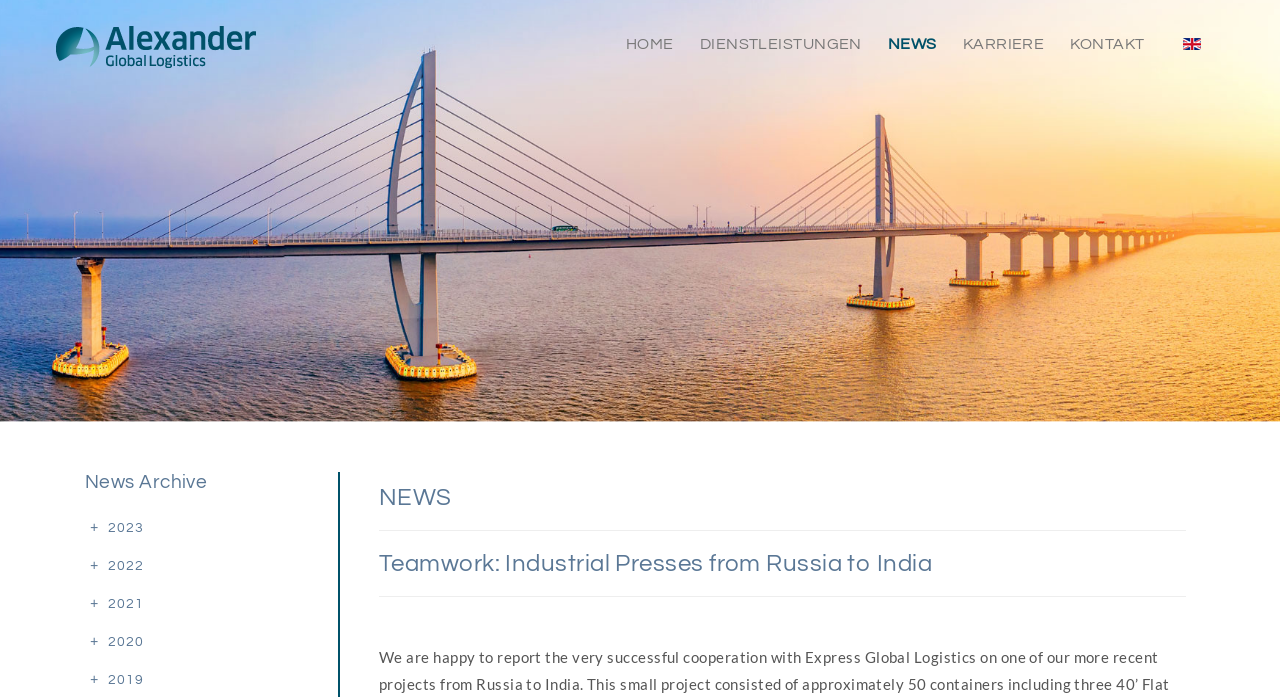Please specify the coordinates of the bounding box for the element that should be clicked to carry out this instruction: "Read 'Alexander Global Logistics...' news". The coordinates must be four float numbers between 0 and 1, formatted as [left, top, right, bottom].

[0.083, 0.818, 0.259, 0.968]